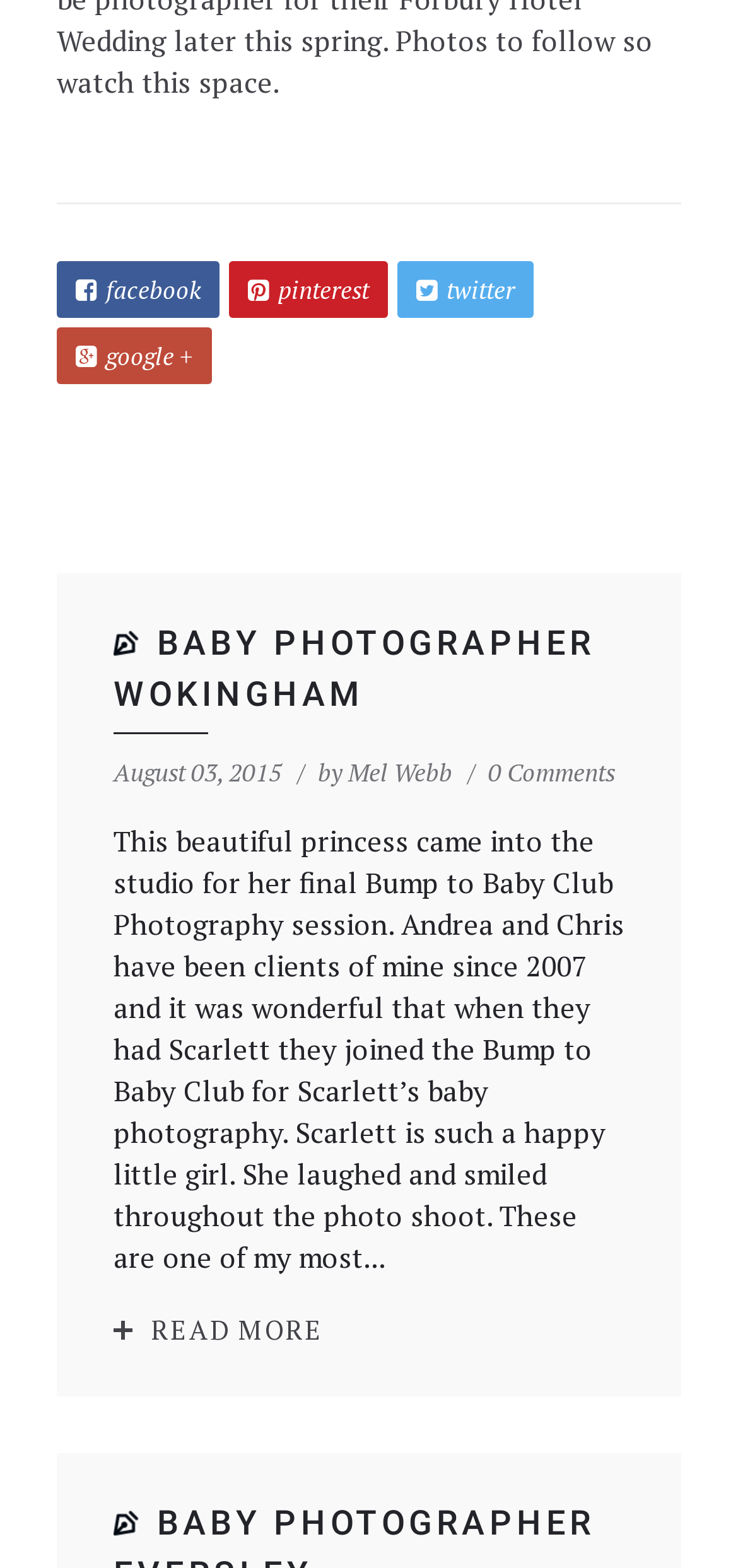What is the name of the photography club mentioned in the blog post?
Please look at the screenshot and answer using one word or phrase.

Bump to Baby Club